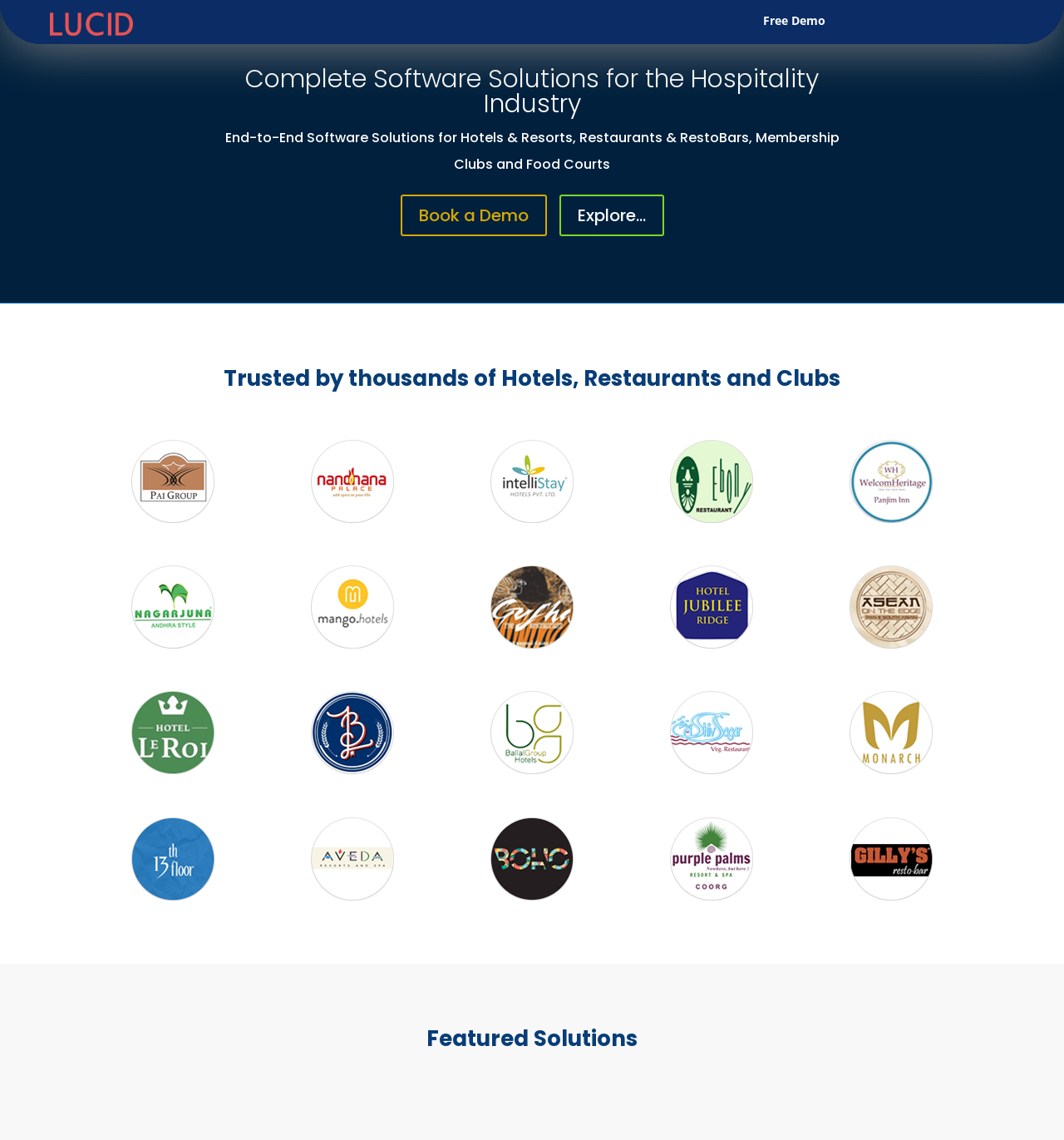Determine which piece of text is the heading of the webpage and provide it.

Complete Software Solutions for the Hospitality Industry